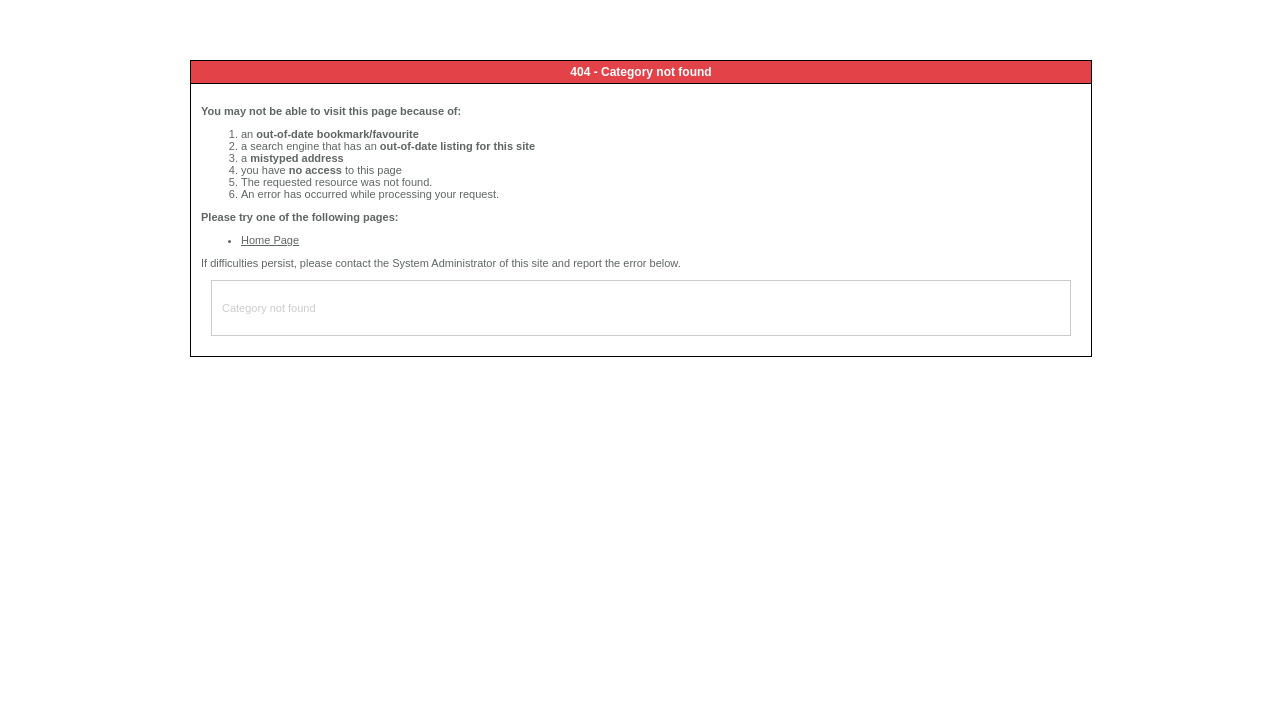What is the error being reported?
Using the information from the image, give a concise answer in one word or a short phrase.

Category not found